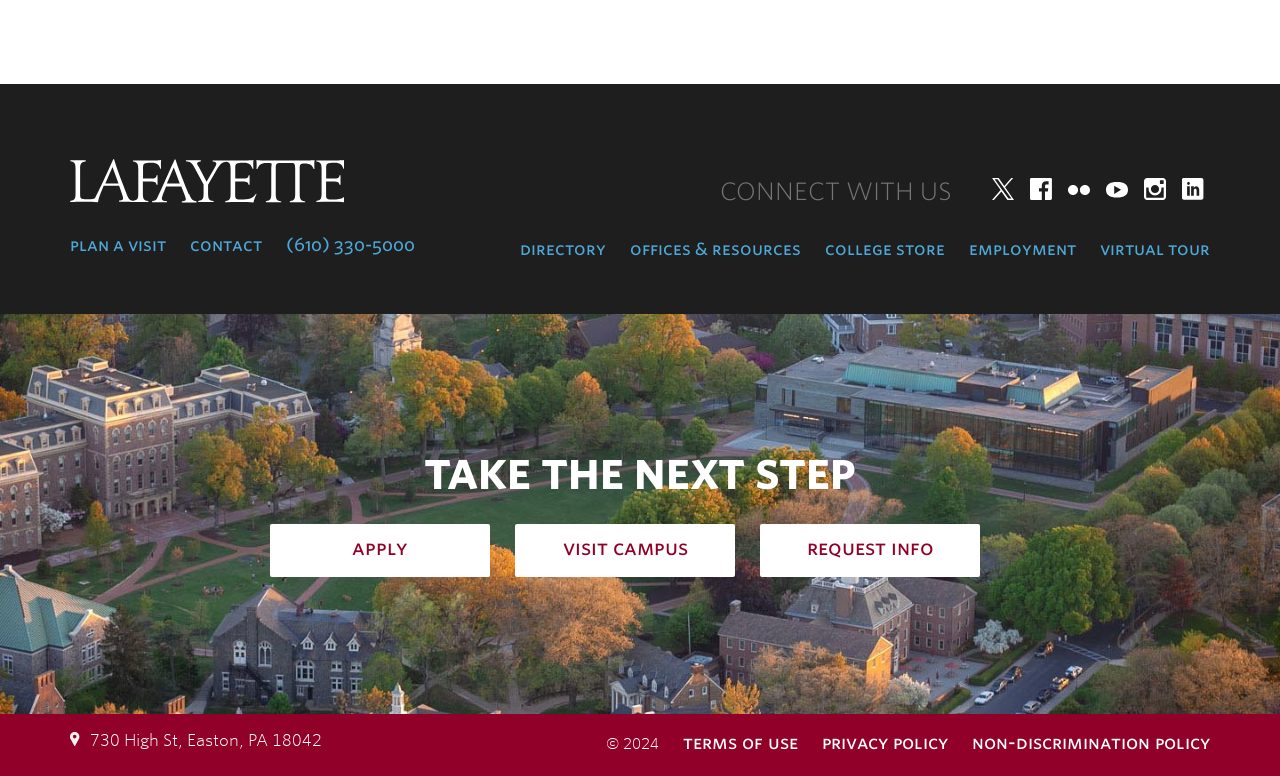Please locate the bounding box coordinates of the element that needs to be clicked to achieve the following instruction: "Click the 'Home' link". The coordinates should be four float numbers between 0 and 1, i.e., [left, top, right, bottom].

None